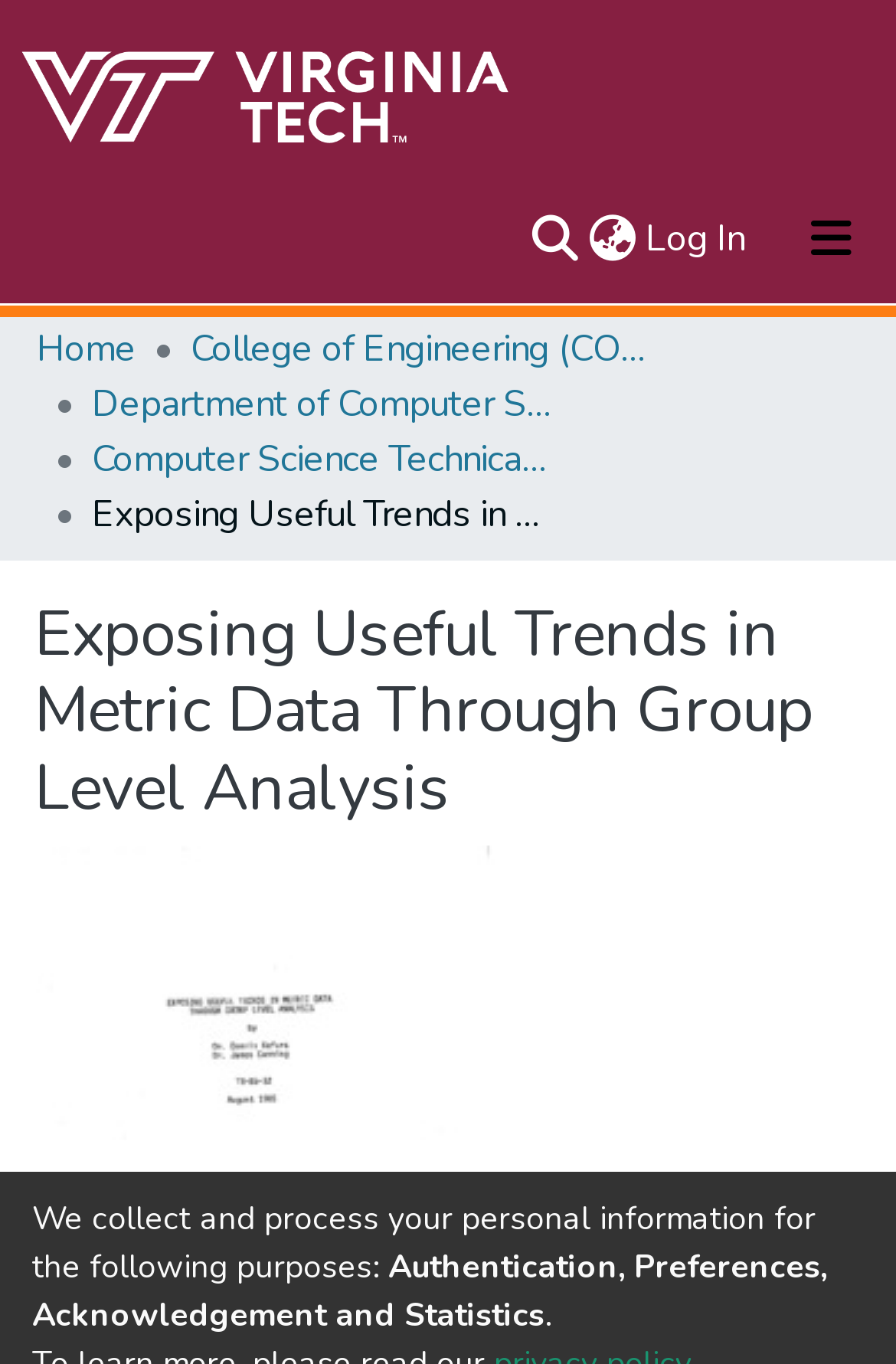Provide the bounding box coordinates for the UI element described in this sentence: "Communities & Collections". The coordinates should be four float values between 0 and 1, i.e., [left, top, right, bottom].

[0.041, 0.291, 0.513, 0.359]